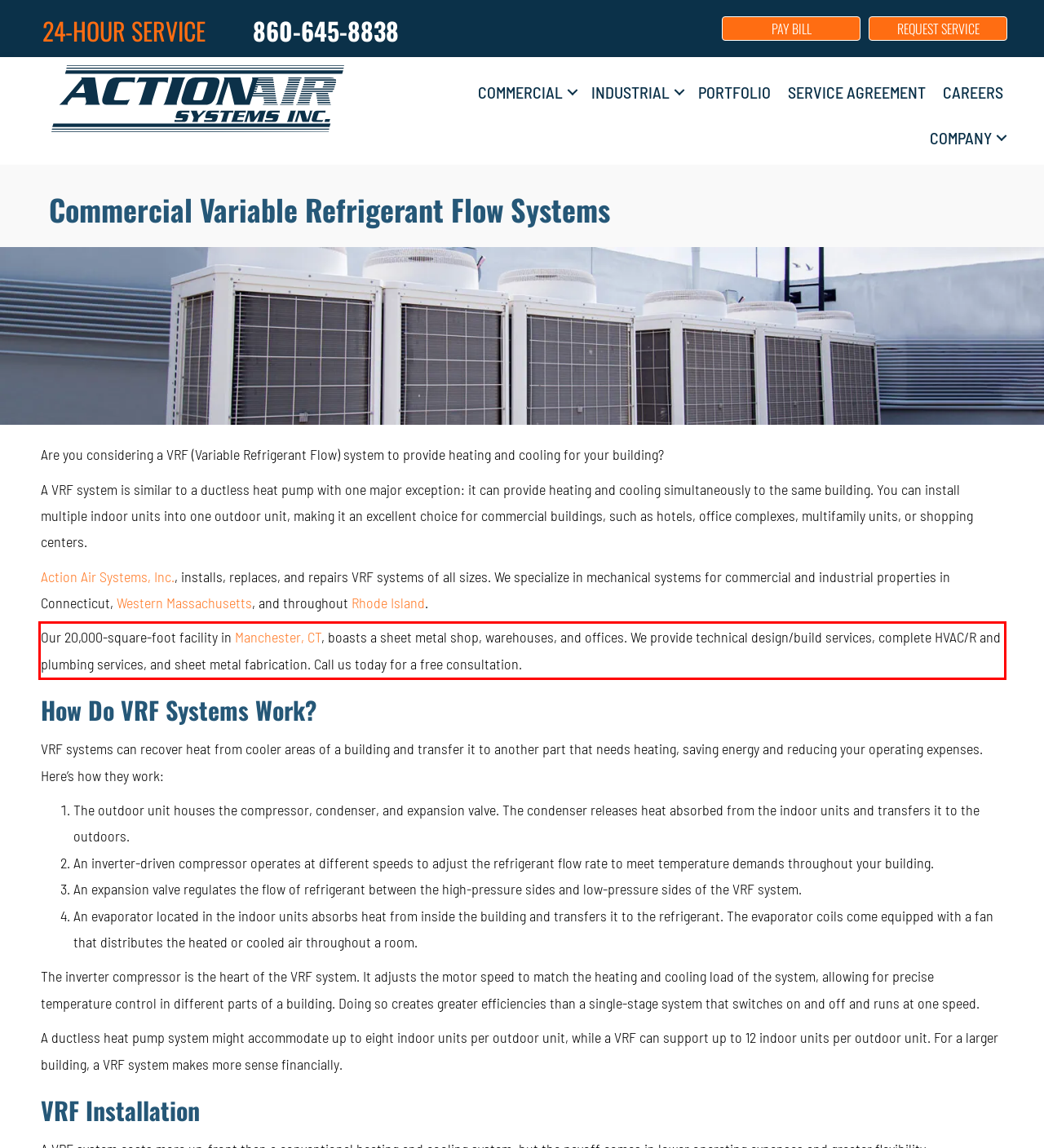Given a webpage screenshot with a red bounding box, perform OCR to read and deliver the text enclosed by the red bounding box.

Our 20,000-square-foot facility in Manchester, CT, boasts a sheet metal shop, warehouses, and offices. We provide technical design/build services, complete HVAC/R and plumbing services, and sheet metal fabrication. Call us today for a free consultation.